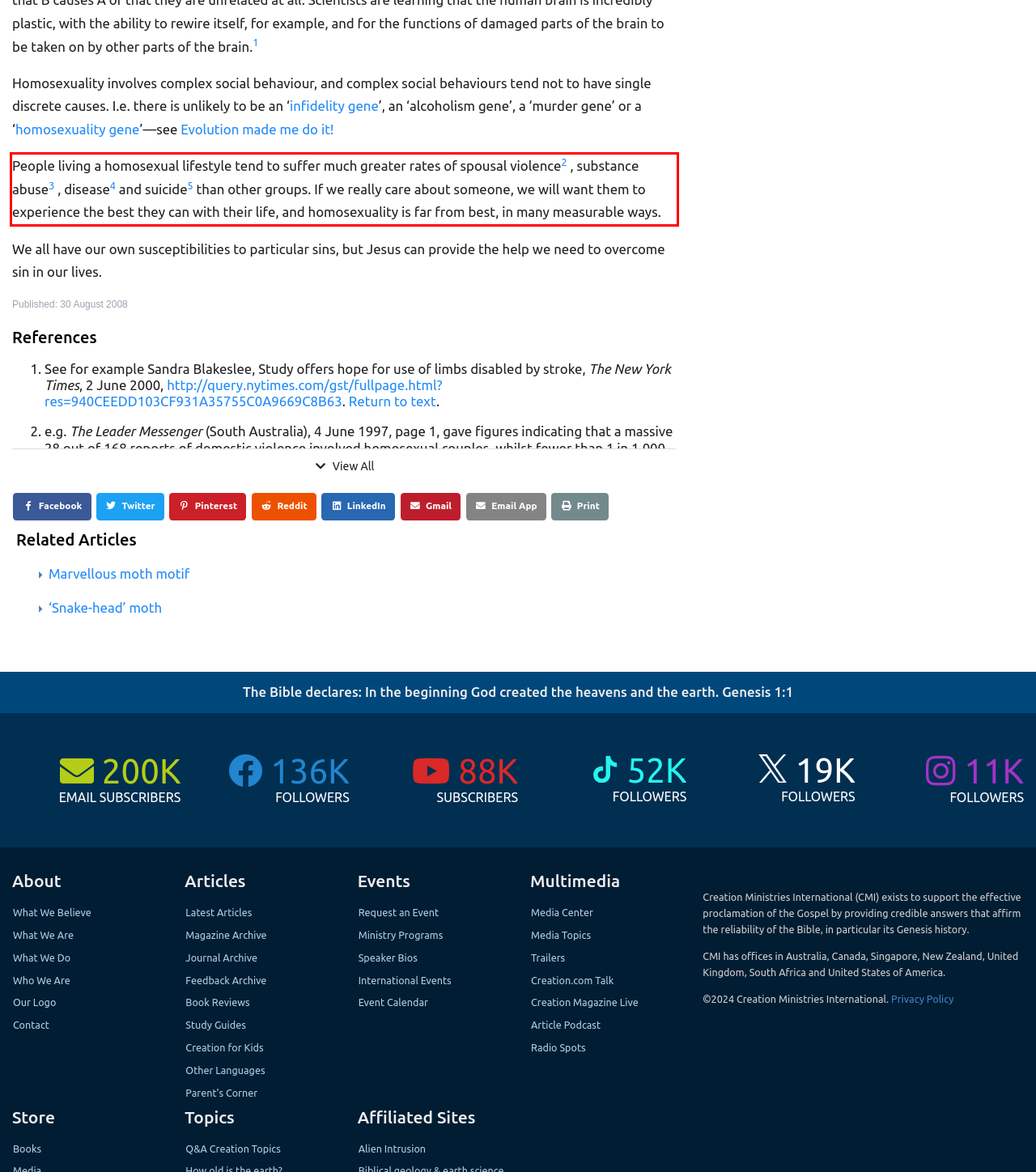Within the screenshot of the webpage, there is a red rectangle. Please recognize and generate the text content inside this red bounding box.

People living a homosexual lifestyle tend to suffer much greater rates of spousal violence2 , substance abuse3 , disease4 and suicide5 than other groups. If we really care about someone, we will want them to experience the best they can with their life, and homosexuality is far from best, in many measurable ways.